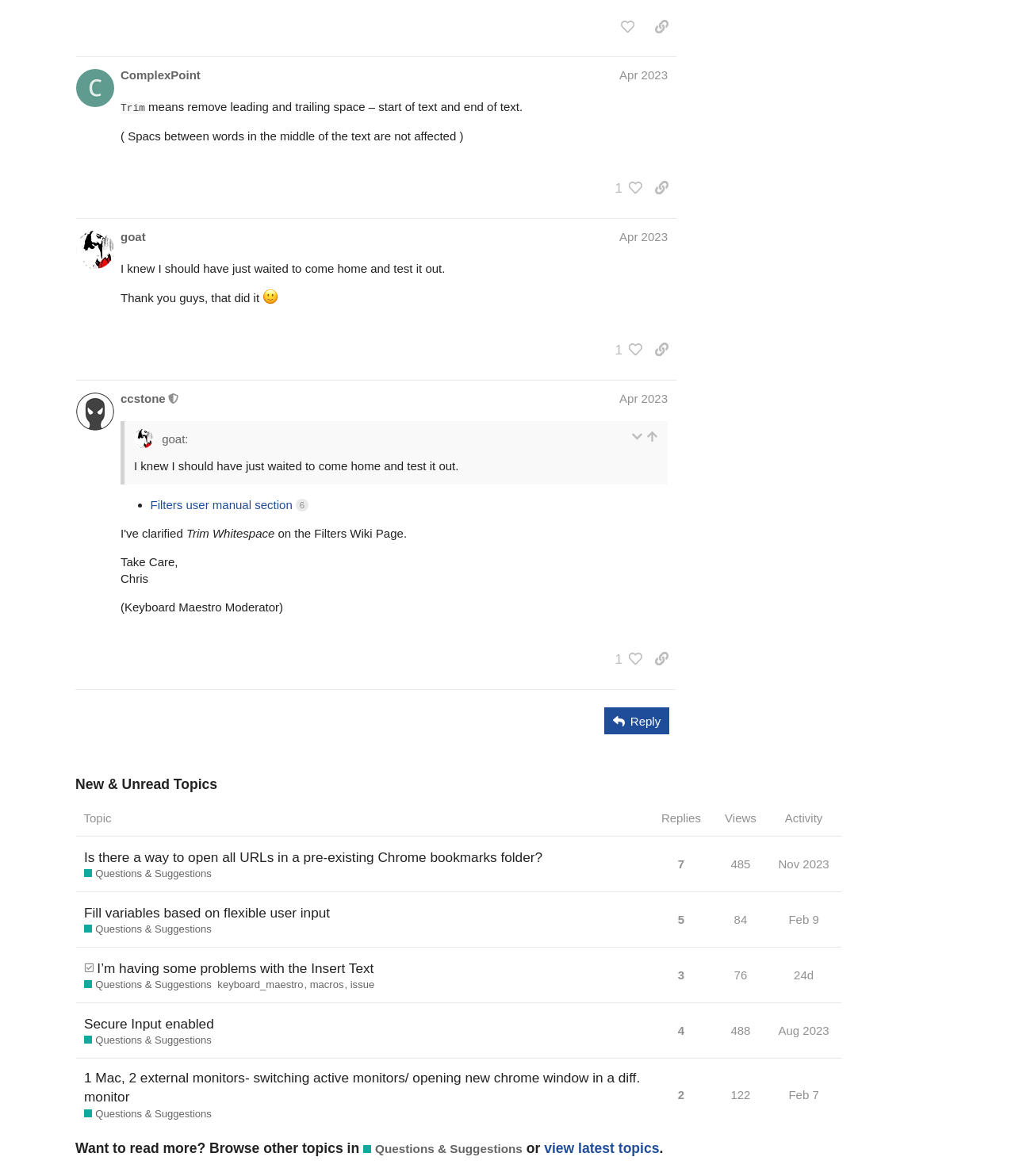Determine the bounding box coordinates of the element that should be clicked to execute the following command: "like this post".

[0.604, 0.011, 0.633, 0.034]